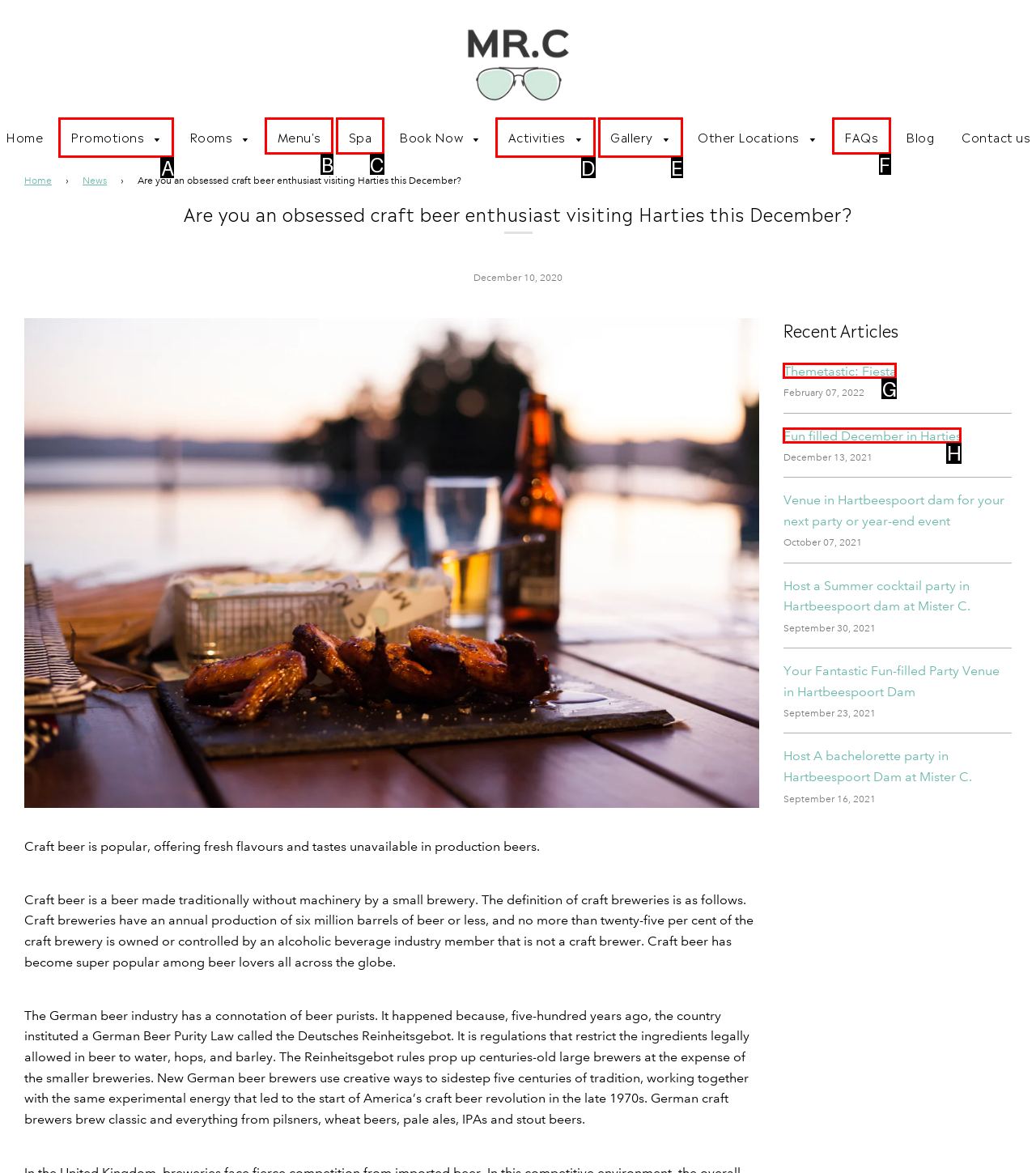Identify the HTML element that corresponds to the description: Fun filled December in Harties Provide the letter of the matching option directly from the choices.

H